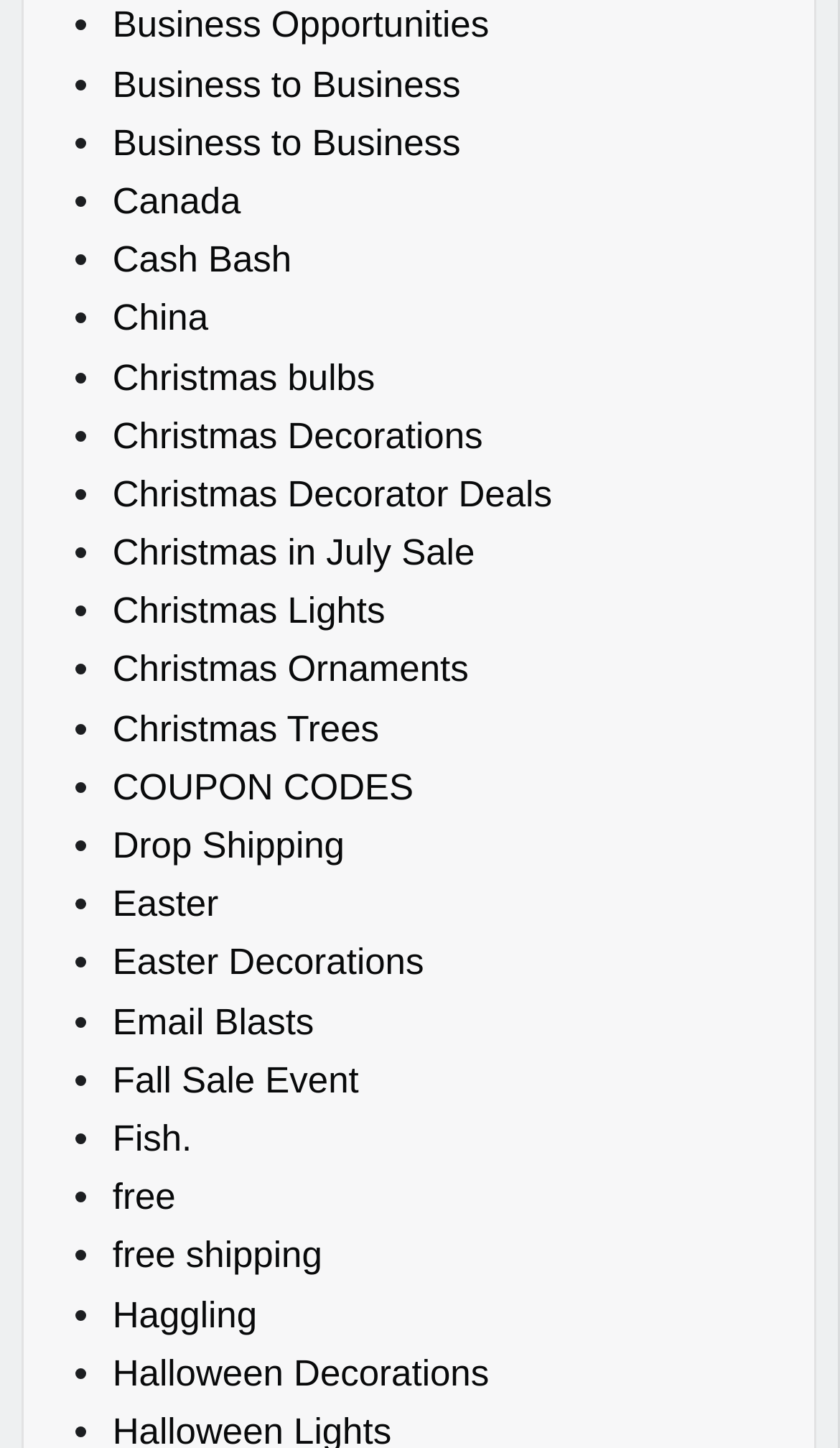Identify the bounding box coordinates of the region that should be clicked to execute the following instruction: "Visit Christmas Decorations".

[0.134, 0.287, 0.575, 0.315]